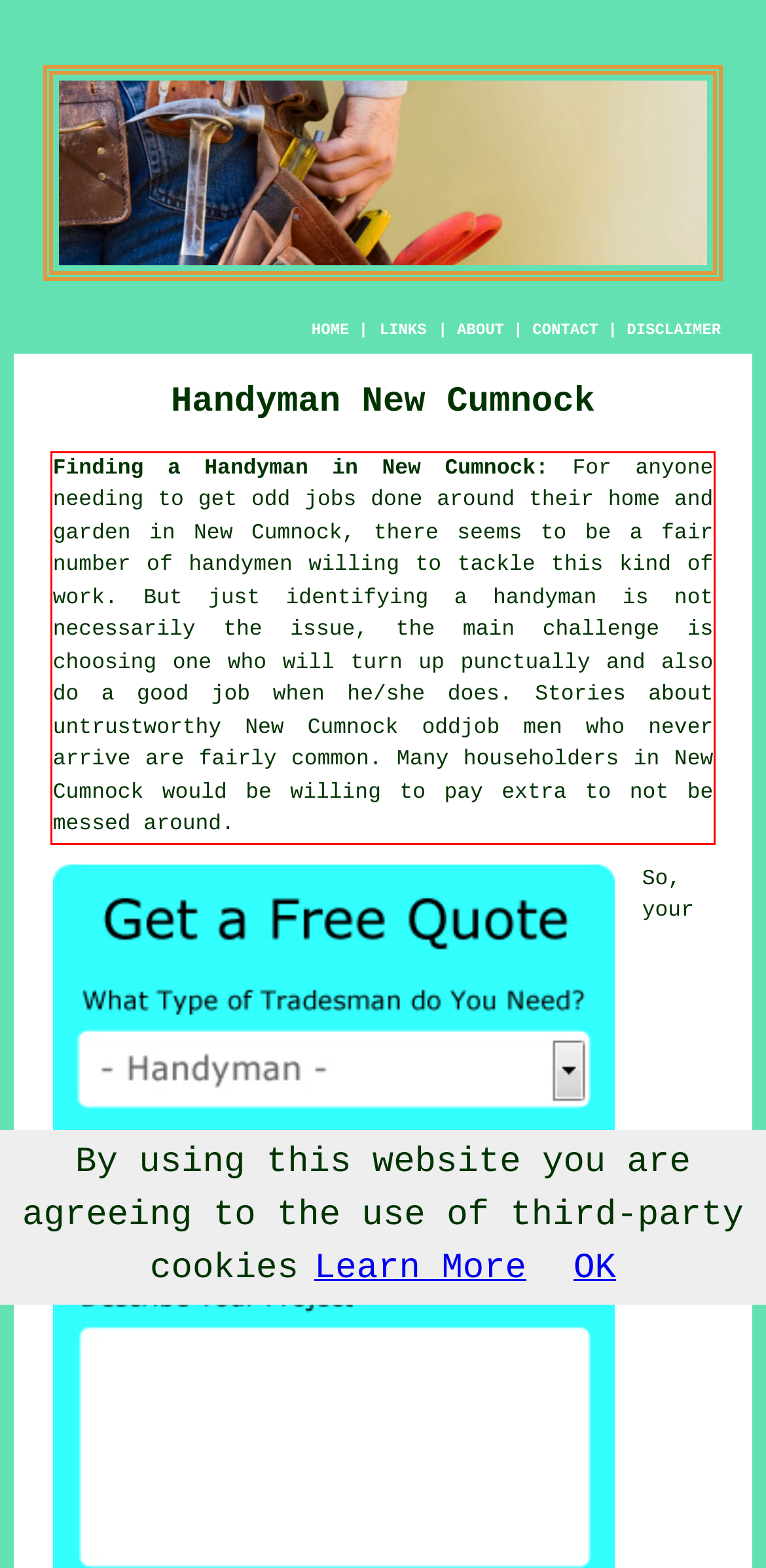Examine the webpage screenshot, find the red bounding box, and extract the text content within this marked area.

Finding a Handyman in New Cumnock: For anyone needing to get odd jobs done around their home and garden in New Cumnock, there seems to be a fair number of handymen willing to tackle this kind of work. But just identifying a handyman is not necessarily the issue, the main challenge is choosing one who will turn up punctually and also do a good job when he/she does. Stories about untrustworthy New Cumnock oddjob men who never arrive are fairly common. Many householders in New Cumnock would be willing to pay extra to not be messed around.